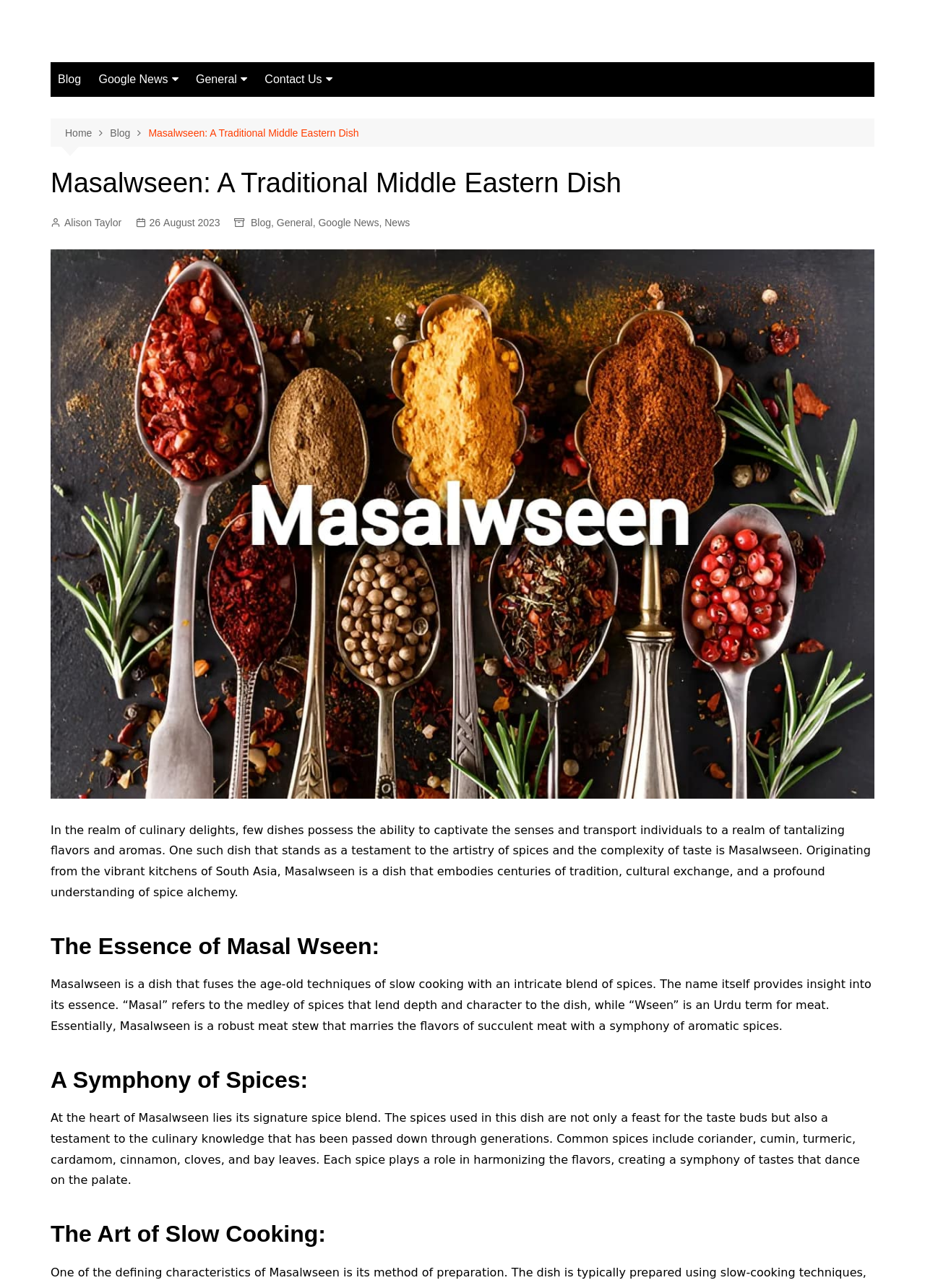Bounding box coordinates are given in the format (top-left x, top-left y, bottom-right x, bottom-right y). All values should be floating point numbers between 0 and 1. Provide the bounding box coordinate for the UI element described as: General

[0.299, 0.167, 0.338, 0.179]